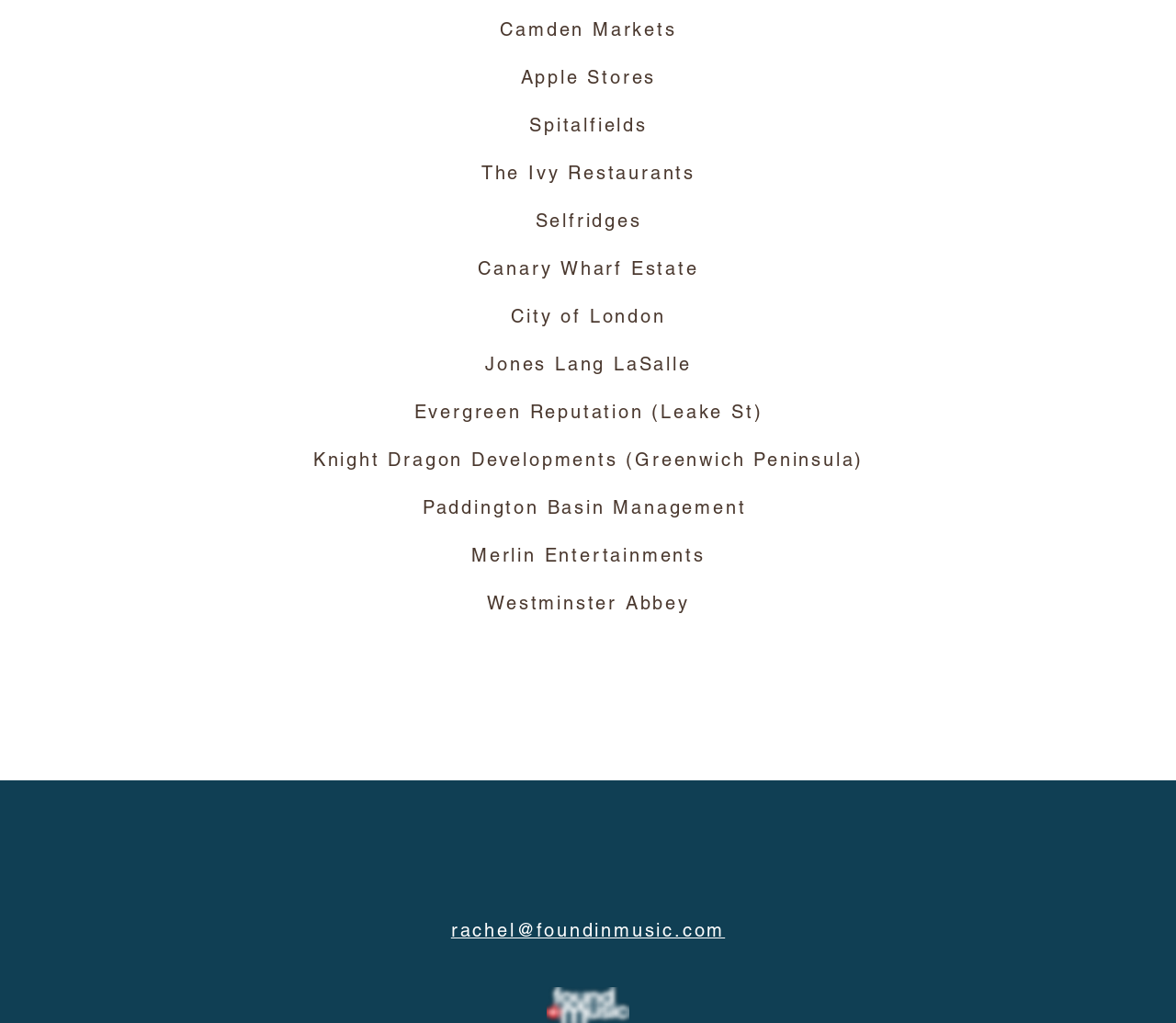Determine the bounding box for the described UI element: "X".

None